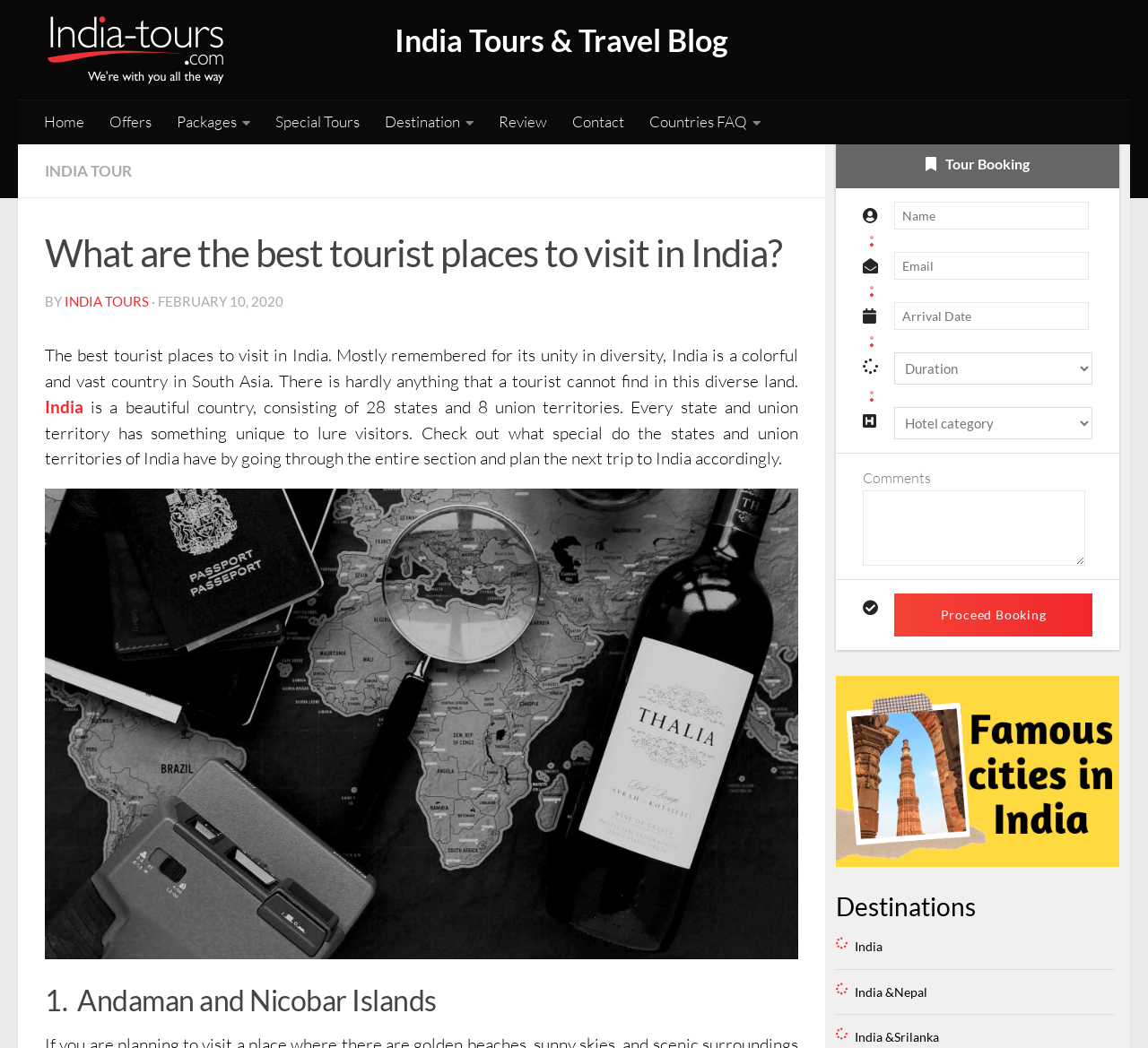Given the element description: "name="trDate" placeholder="Arrival Date"", predict the bounding box coordinates of this UI element. The coordinates must be four float numbers between 0 and 1, given as [left, top, right, bottom].

[0.779, 0.289, 0.948, 0.315]